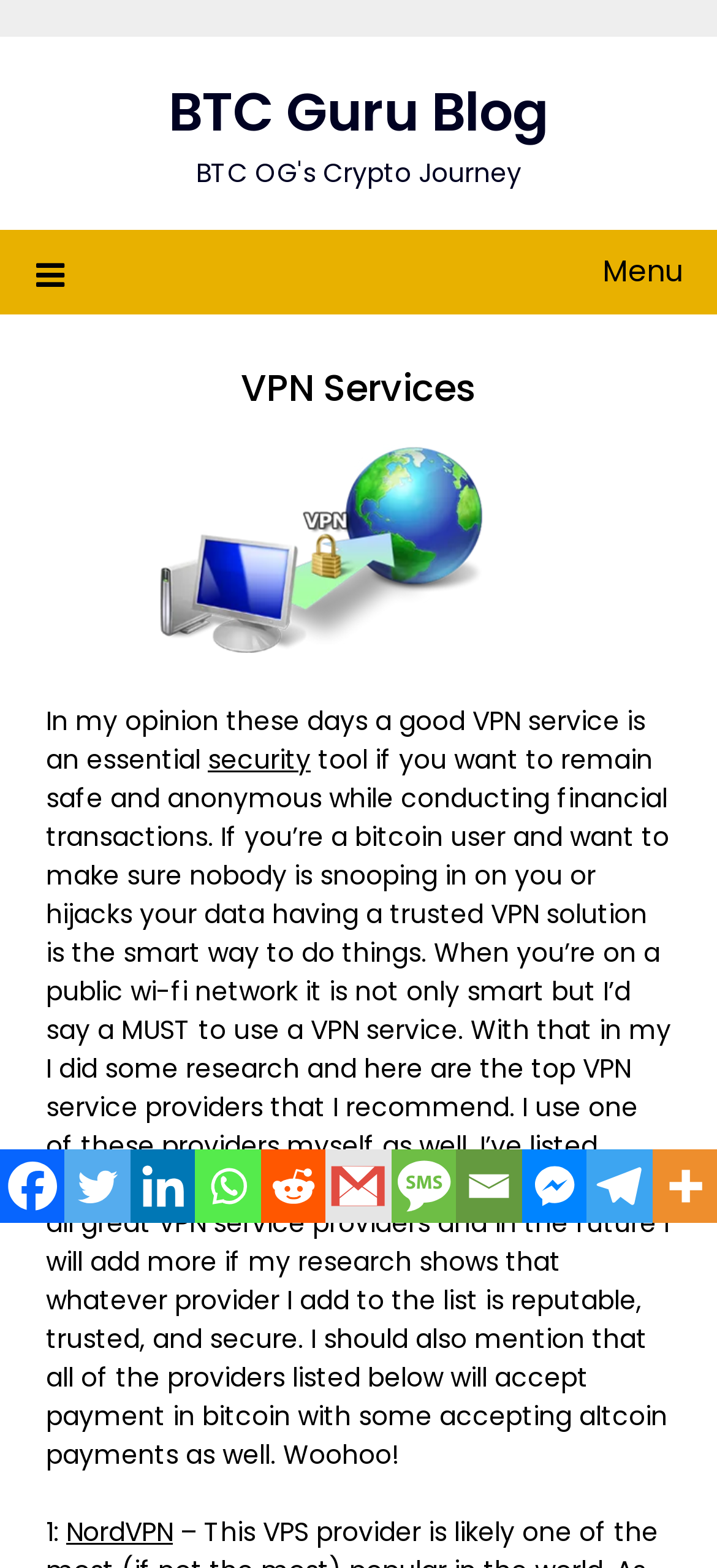From the webpage screenshot, predict the bounding box coordinates (top-left x, top-left y, bottom-right x, bottom-right y) for the UI element described here: aria-label="Open menu"

None